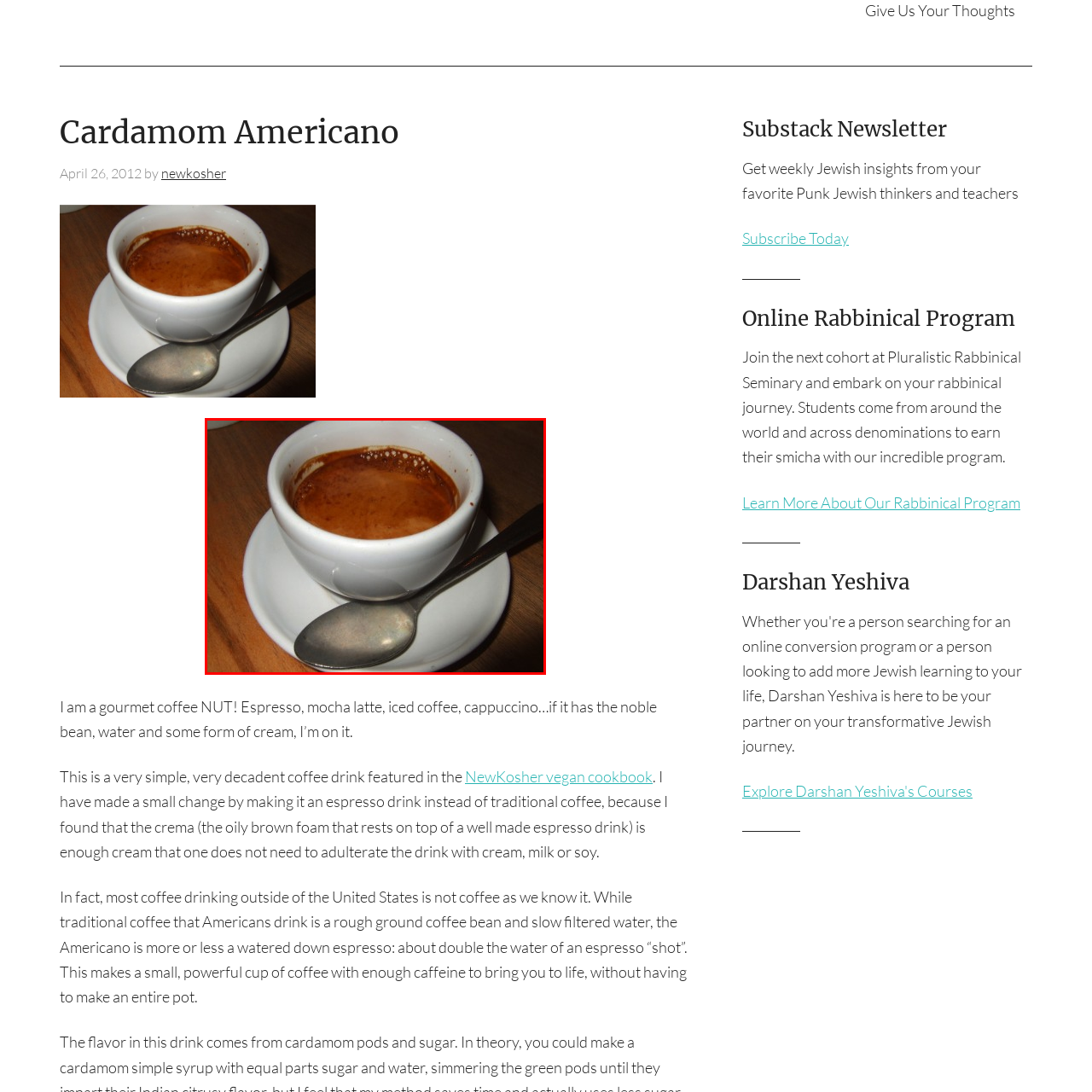Analyze the image encased in the red boundary, What is the name of the gourmet coffee drink?
 Respond using a single word or phrase.

Cardamom Americano